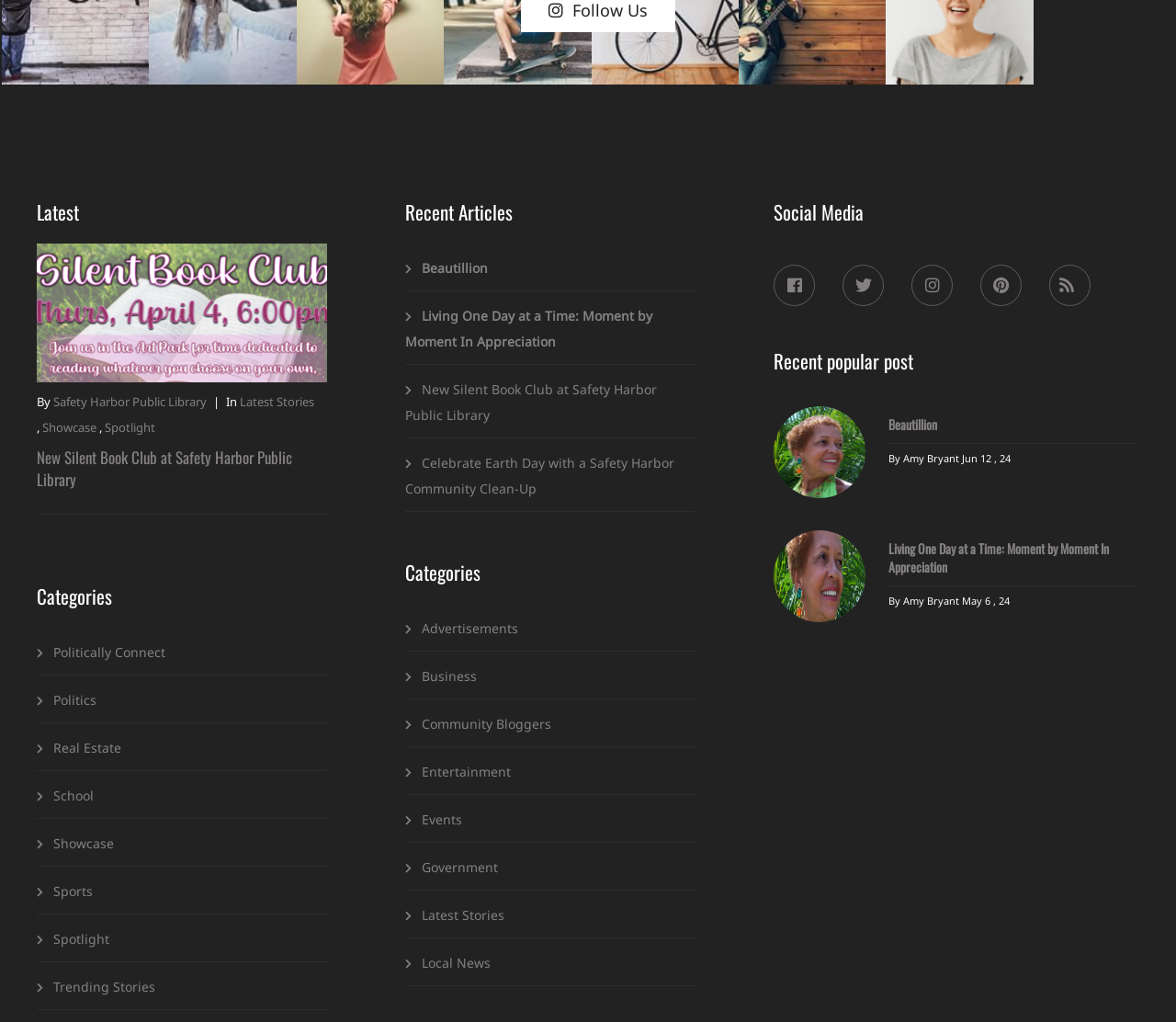Please identify the bounding box coordinates of the element that needs to be clicked to perform the following instruction: "Visit the 'Safety Harbor Public Library' website".

[0.045, 0.385, 0.176, 0.401]